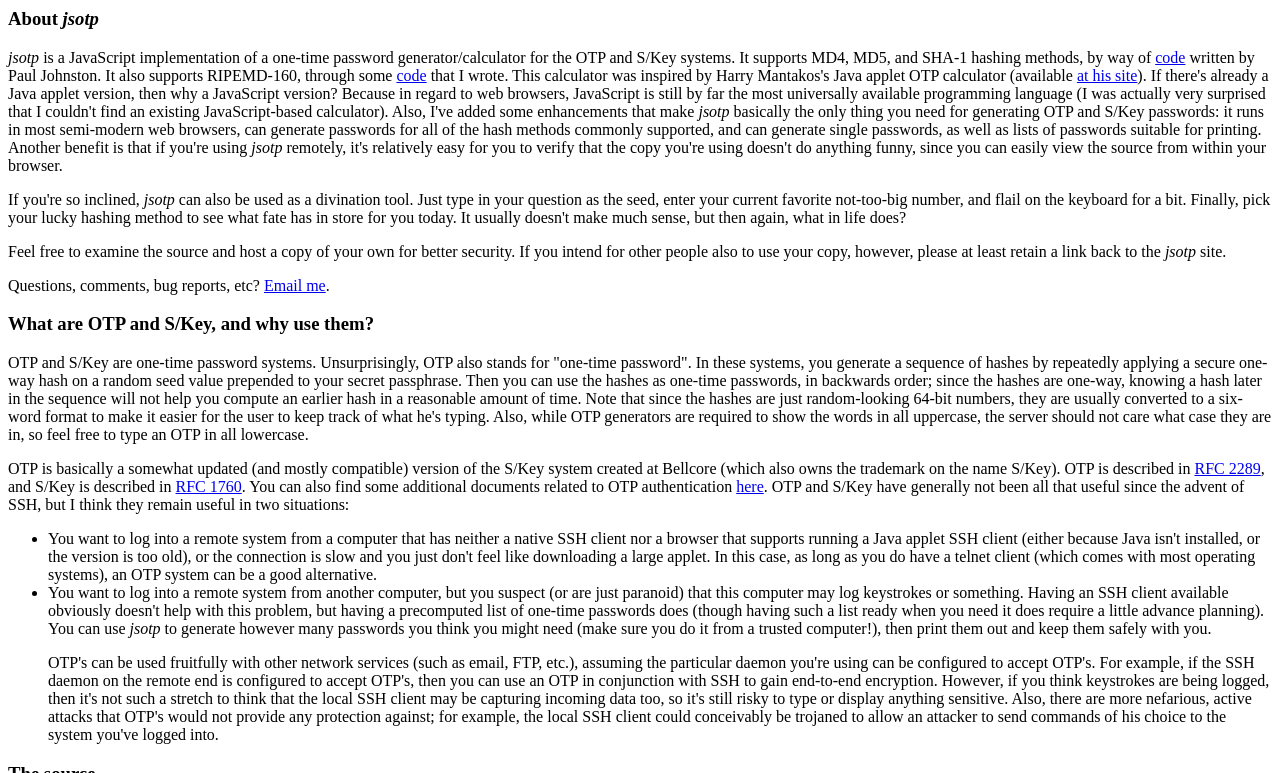Given the webpage screenshot, identify the bounding box of the UI element that matches this description: "at his site".

[0.841, 0.086, 0.889, 0.108]